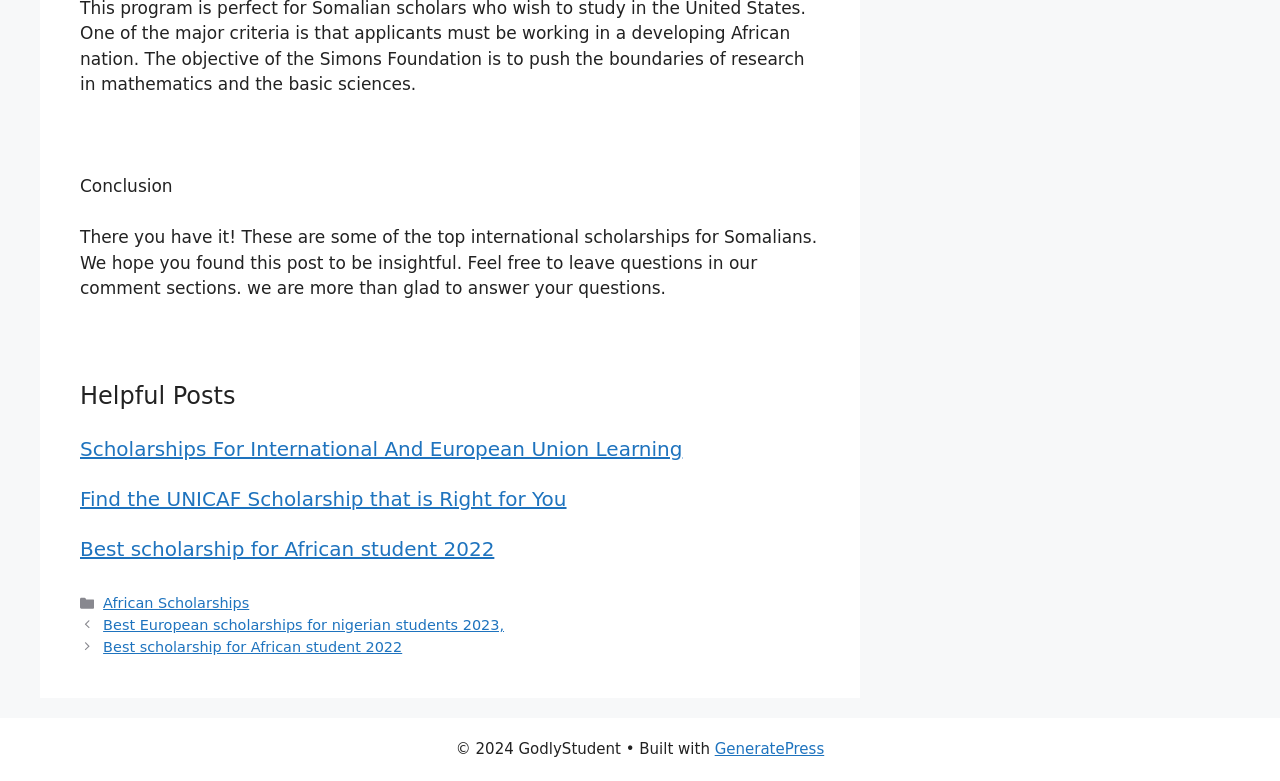Please analyze the image and give a detailed answer to the question:
What is the name of the website?

I found the contentinfo element with the text 'Site' and then looked for the StaticText element with the text '© 2024 GodlyStudent'. The text 'GodlyStudent' is likely the name of the website.